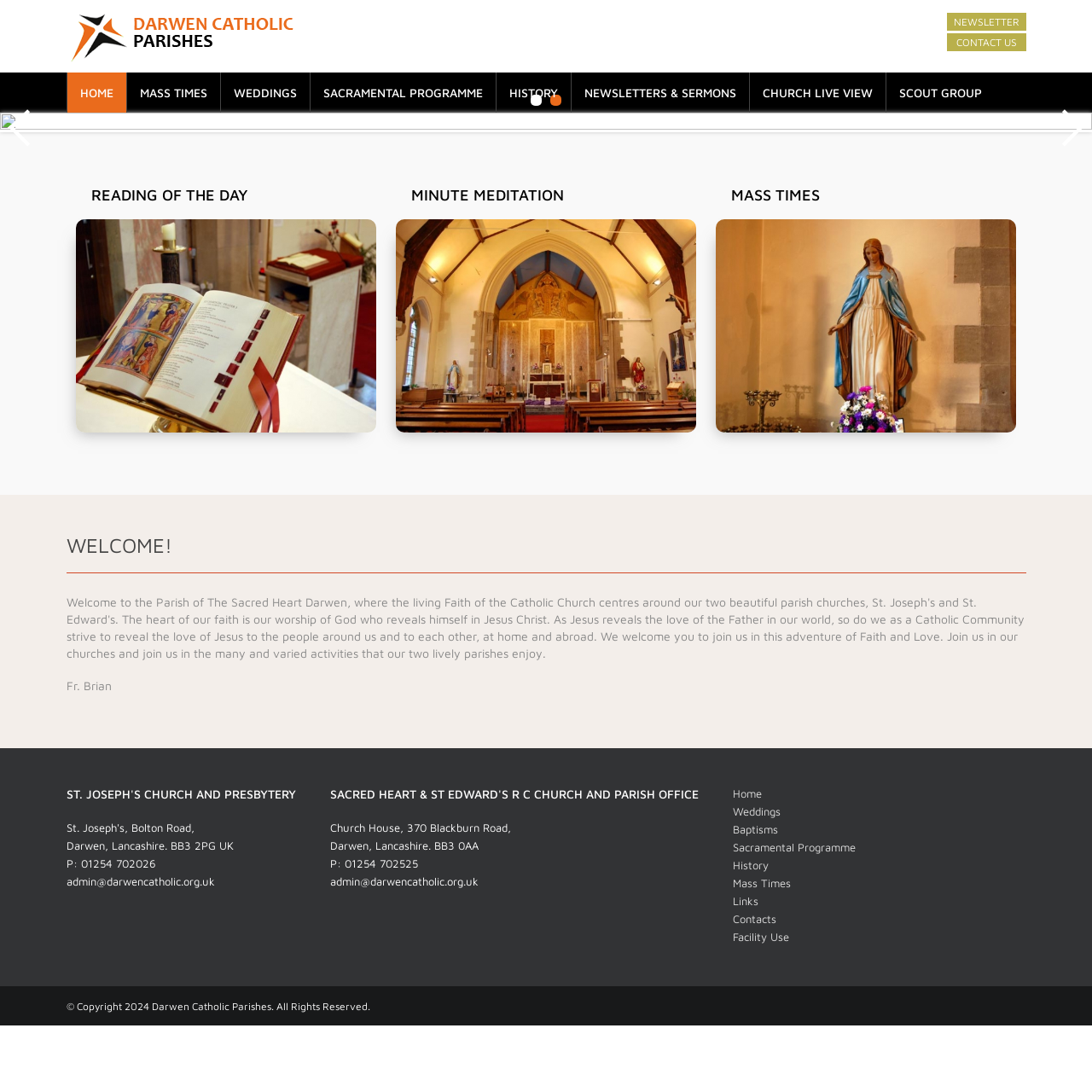Please indicate the bounding box coordinates for the clickable area to complete the following task: "Read the READING OF THE DAY". The coordinates should be specified as four float numbers between 0 and 1, i.e., [left, top, right, bottom].

[0.069, 0.156, 0.345, 0.201]